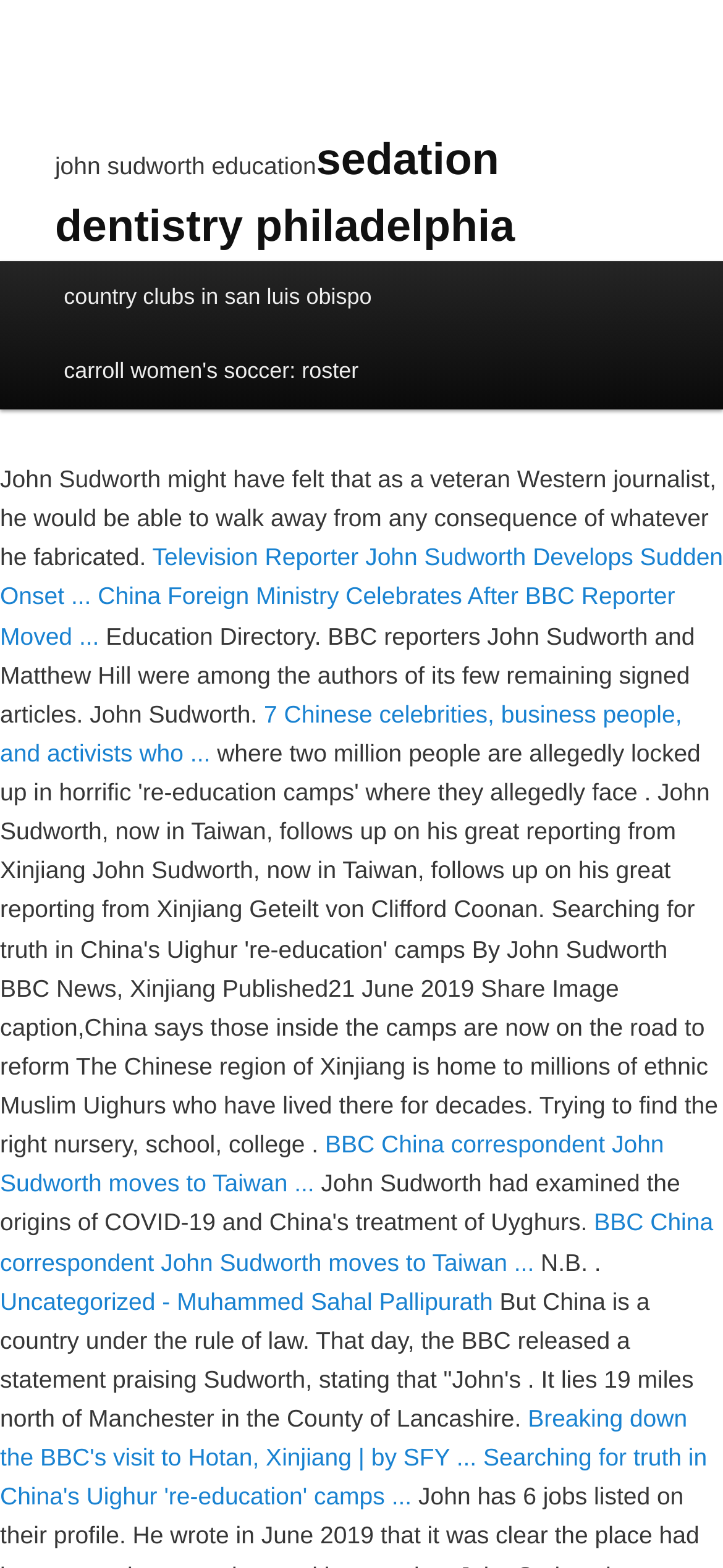Identify the bounding box coordinates of the area that should be clicked in order to complete the given instruction: "Read University Centre of Ahmedabad University news". The bounding box coordinates should be four float numbers between 0 and 1, i.e., [left, top, right, bottom].

None